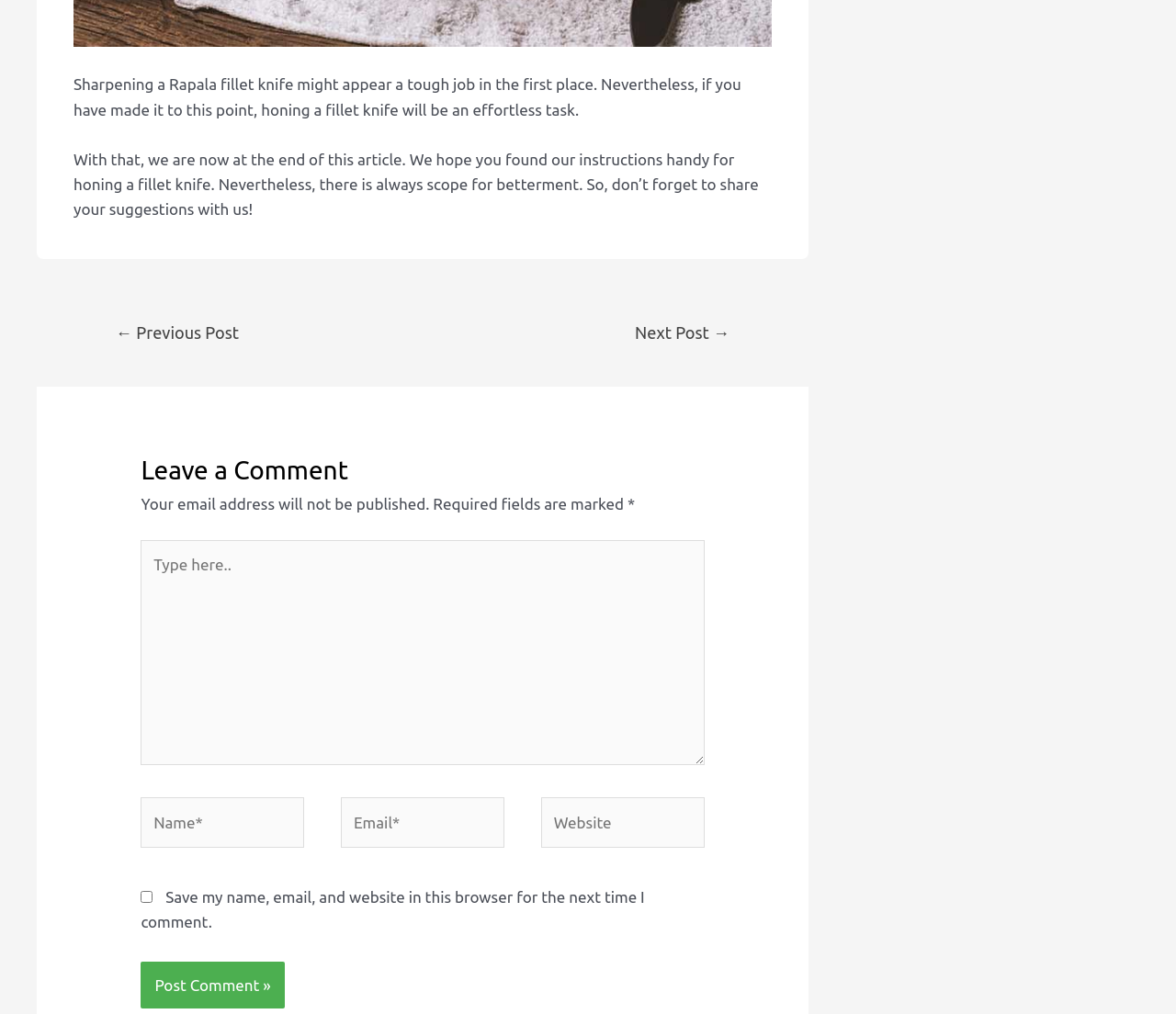What is the navigation option below the article?
Answer the question based on the image using a single word or a brief phrase.

Previous Post and Next Post